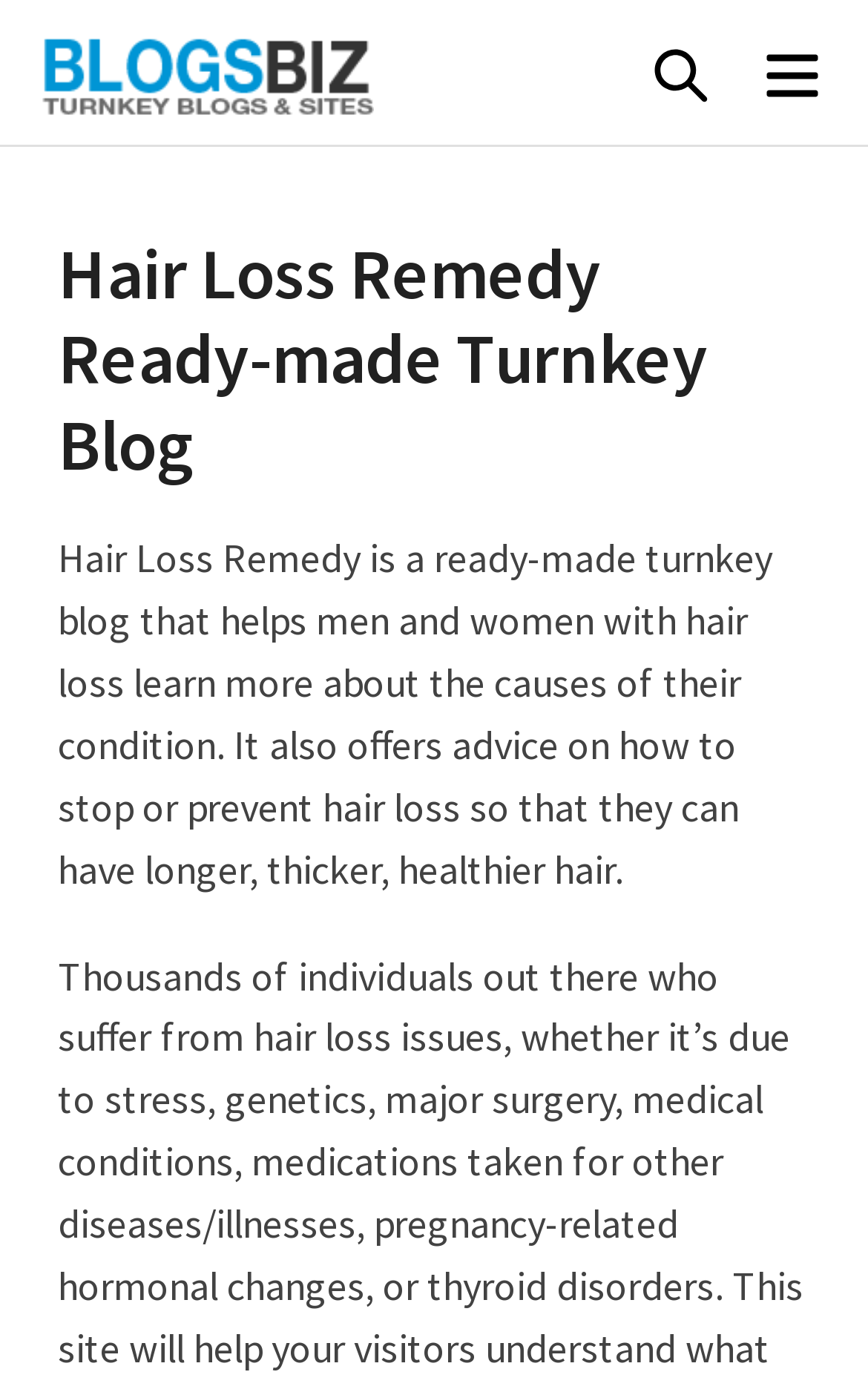Please respond in a single word or phrase: 
Where is the search function located?

Top-right corner